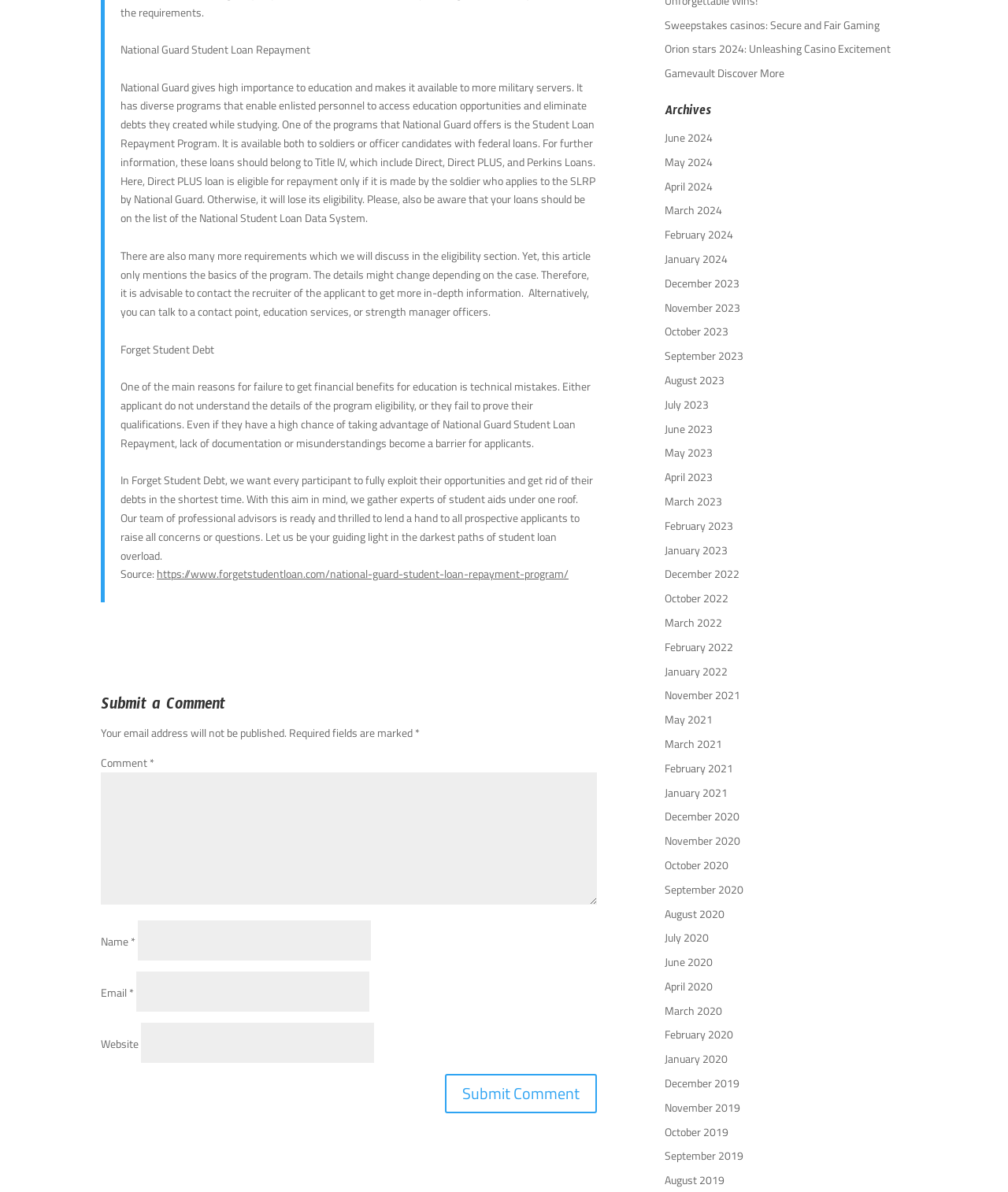Provide the bounding box coordinates of the HTML element this sentence describes: "Music". The bounding box coordinates consist of four float numbers between 0 and 1, i.e., [left, top, right, bottom].

None